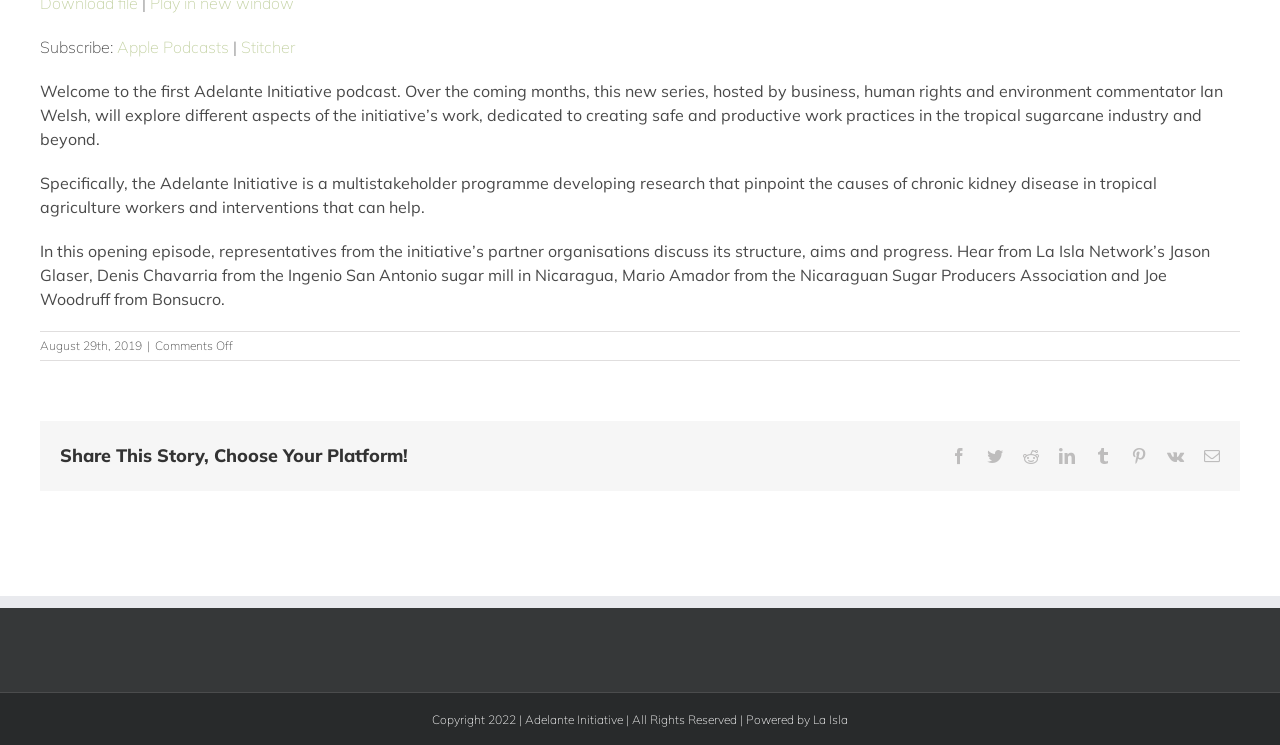Highlight the bounding box of the UI element that corresponds to this description: "Stitcher".

[0.357, 0.029, 0.649, 0.056]